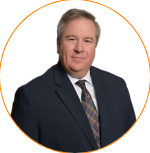Provide a thorough description of what you see in the image.

The image features a professional headshot of Rick E. Rayl, a partner at Nossaman LLP. He is depicted in a formal suit, conveying a sense of expertise and professionalism. The background is subtly designed, enhancing his presence in the image. Rick Rayl specializes in eminent domain, inverse condemnation, and various real estate valuation disputes, and his extensive experience in complex civil litigation is highlighted in the accompanying text. This image serves not only as a visual representation of him but also reinforces his role within the firm and the legal community.